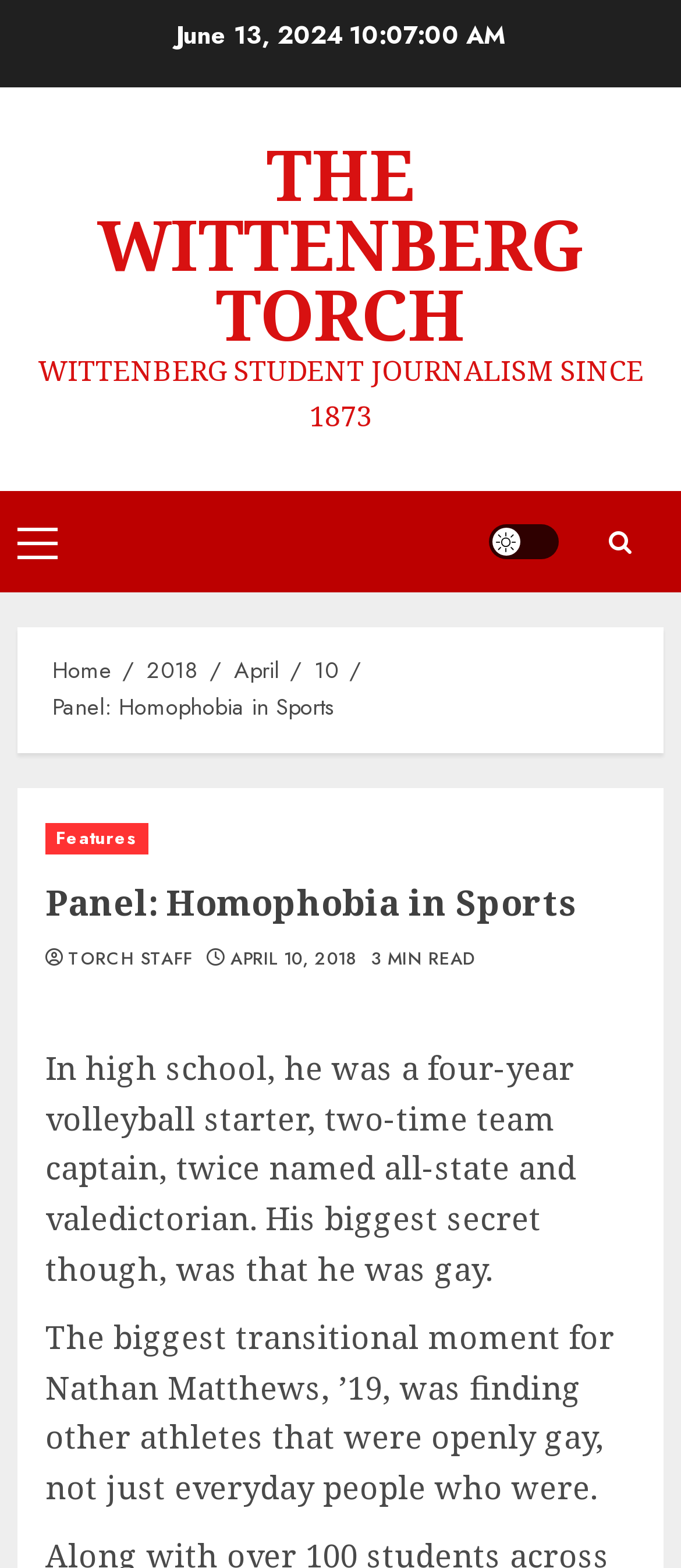Provide a one-word or brief phrase answer to the question:
What is the title of the panel discussion?

Panel: Homophobia in Sports